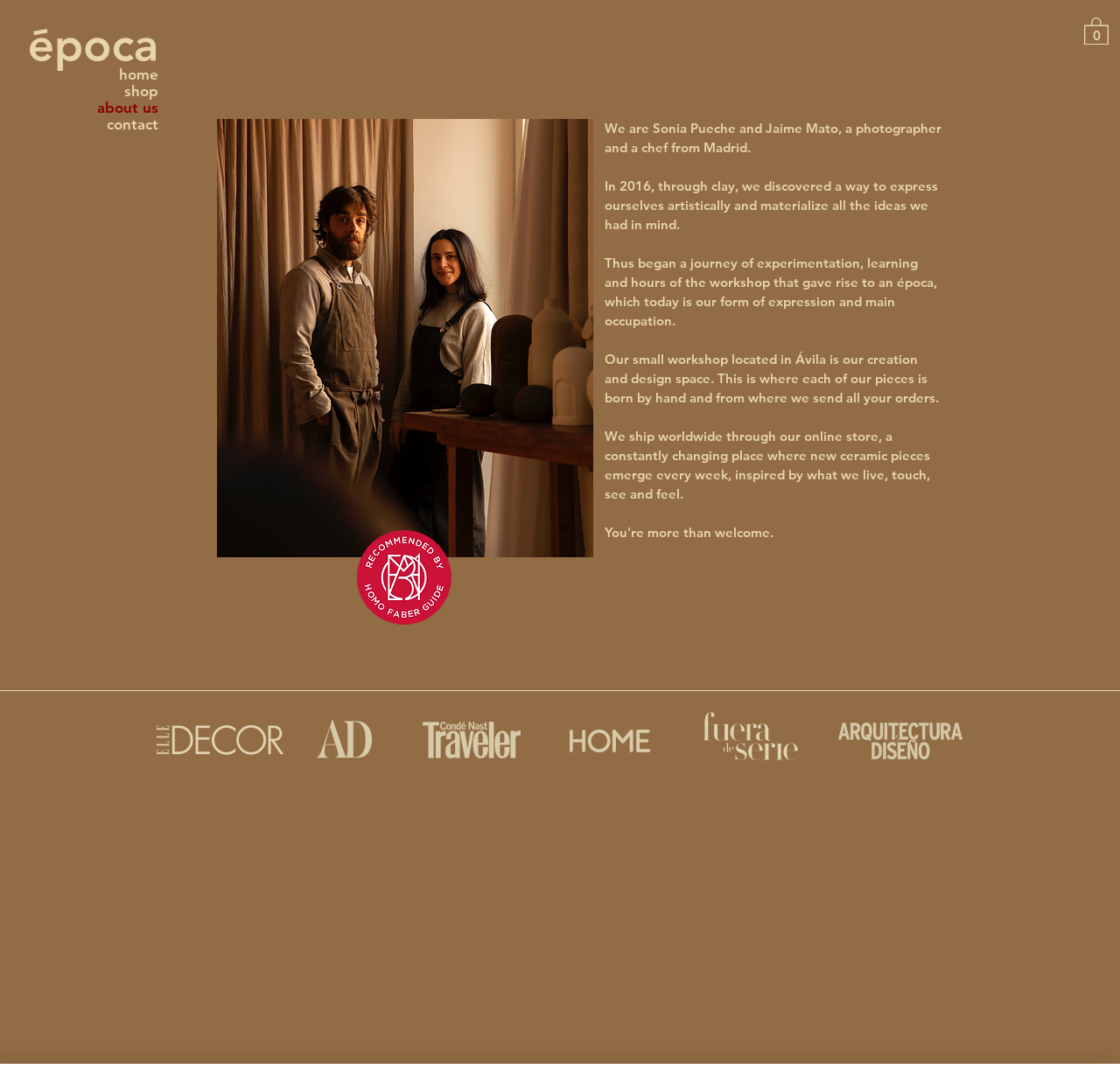Refer to the image and provide a thorough answer to this question:
Where is the workshop located?

The location of the workshop can be found in the text 'Our small workshop located in Ávila is our creation and design space.' which explicitly states that the workshop is located in Ávila.